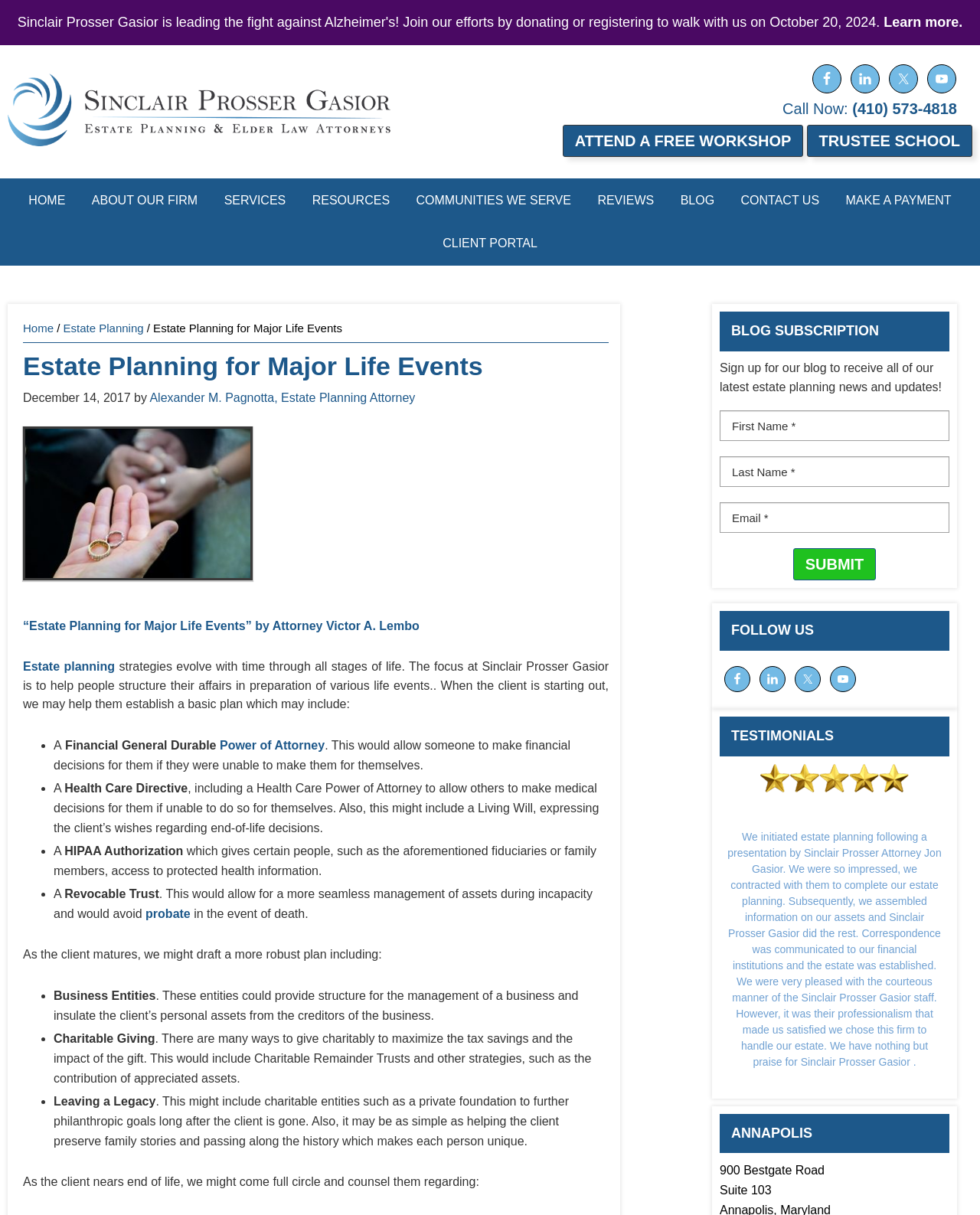What is the purpose of a Revocable Trust in estate planning?
Refer to the image and answer the question using a single word or phrase.

Avoid probate